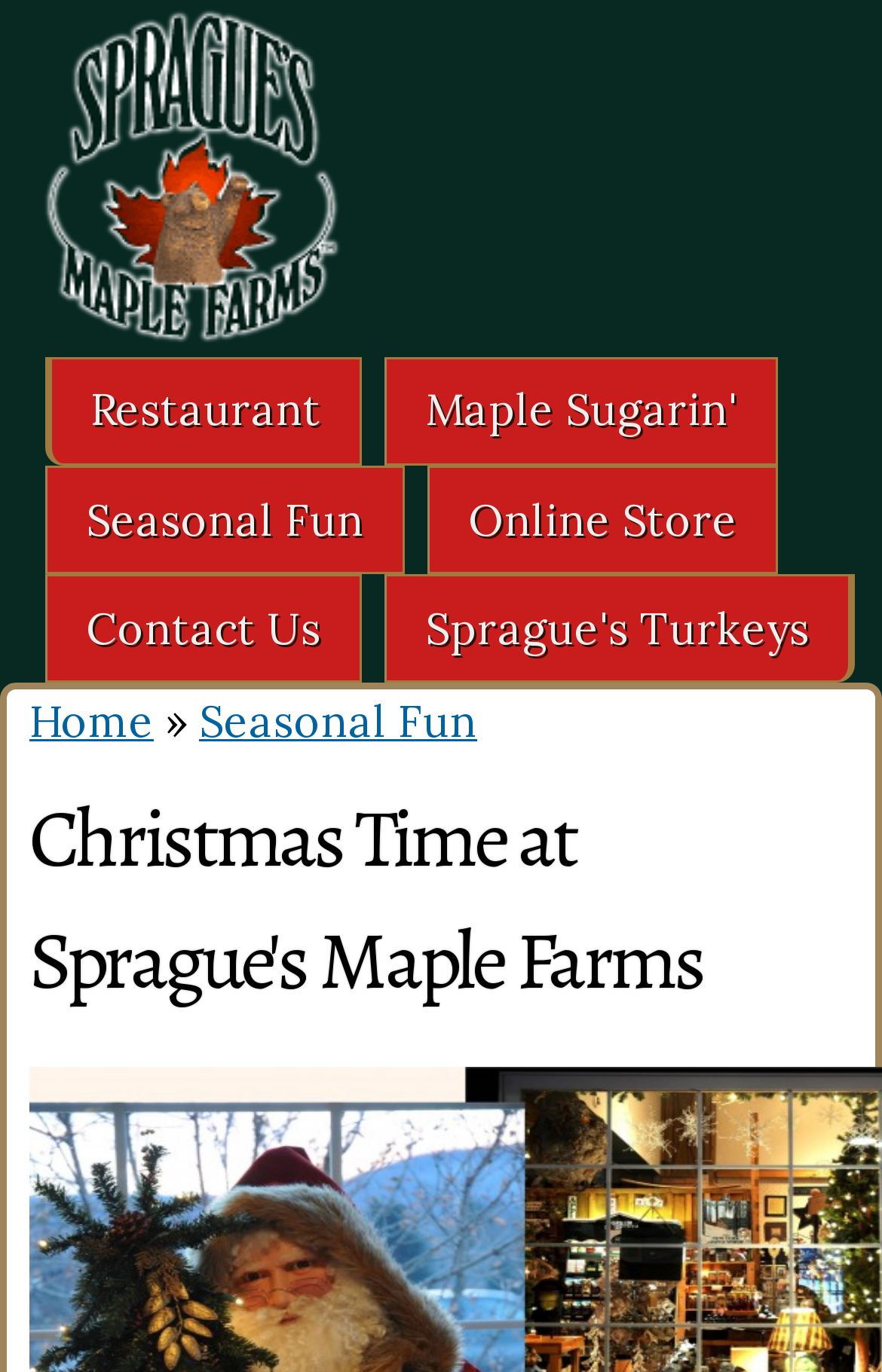Please find the bounding box coordinates for the clickable element needed to perform this instruction: "go to Restaurant".

[0.058, 0.262, 0.408, 0.338]